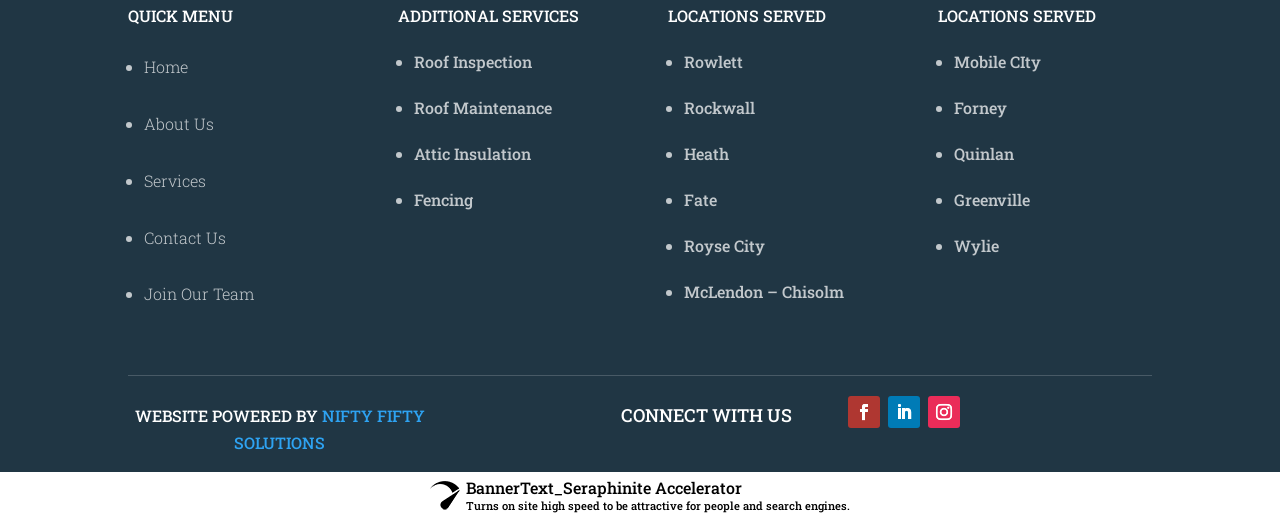Answer with a single word or phrase: 
How many locations are served?

12